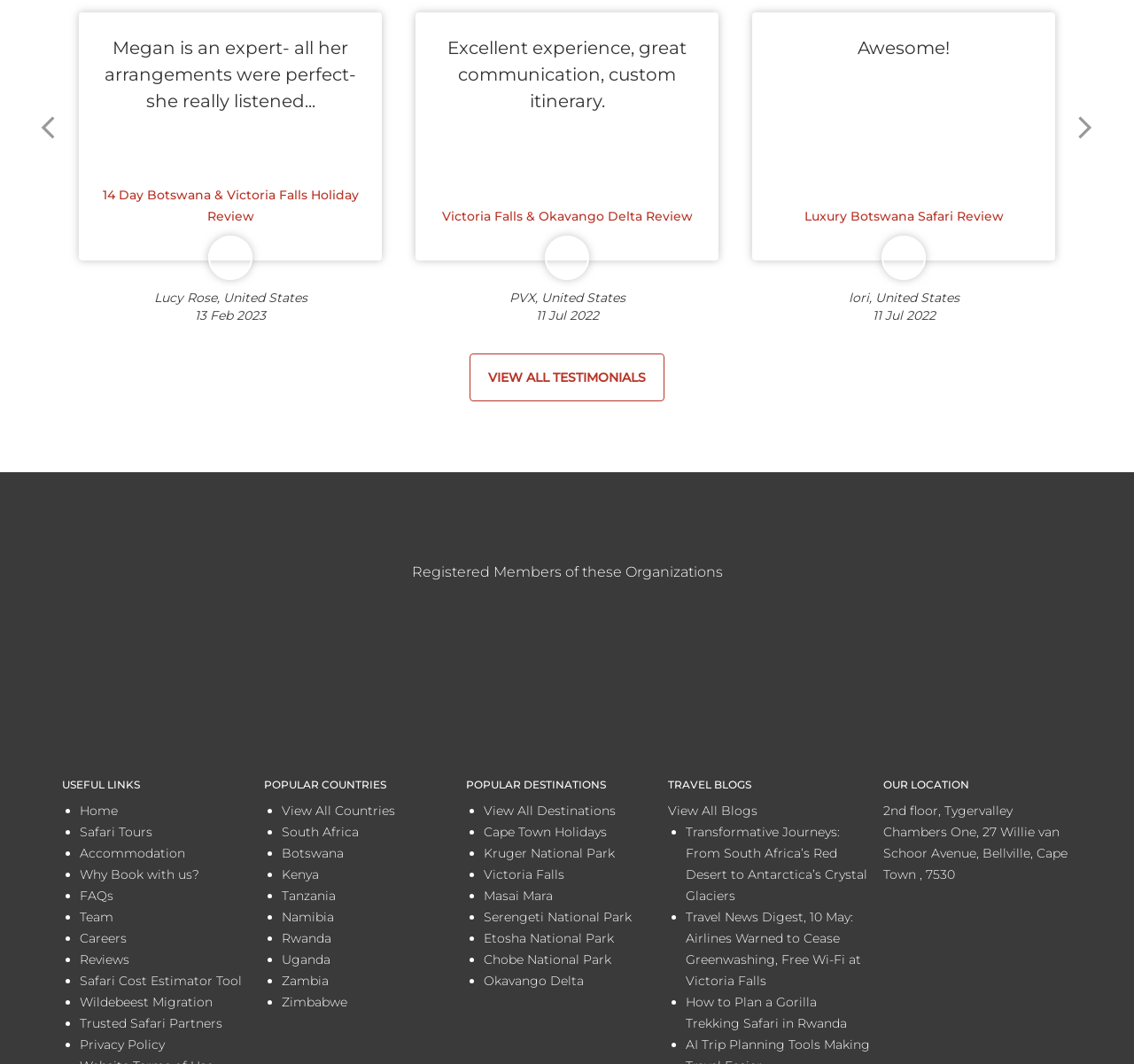Identify the bounding box coordinates of the clickable region required to complete the instruction: "View topic about Custom Preview Lineweights gh player". The coordinates should be given as four float numbers within the range of 0 and 1, i.e., [left, top, right, bottom].

None